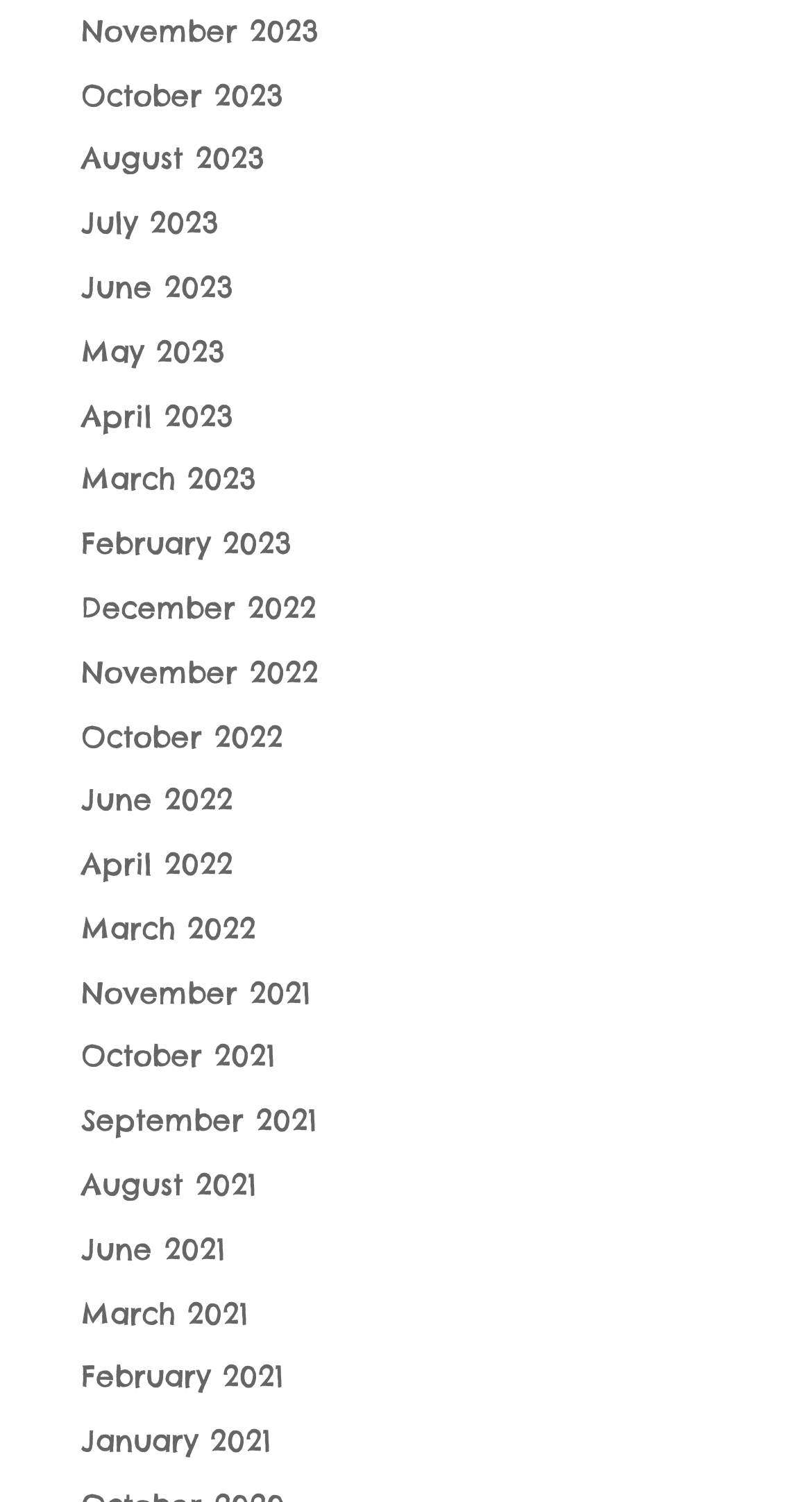What is the latest month listed on the webpage? Observe the screenshot and provide a one-word or short phrase answer.

November 2023